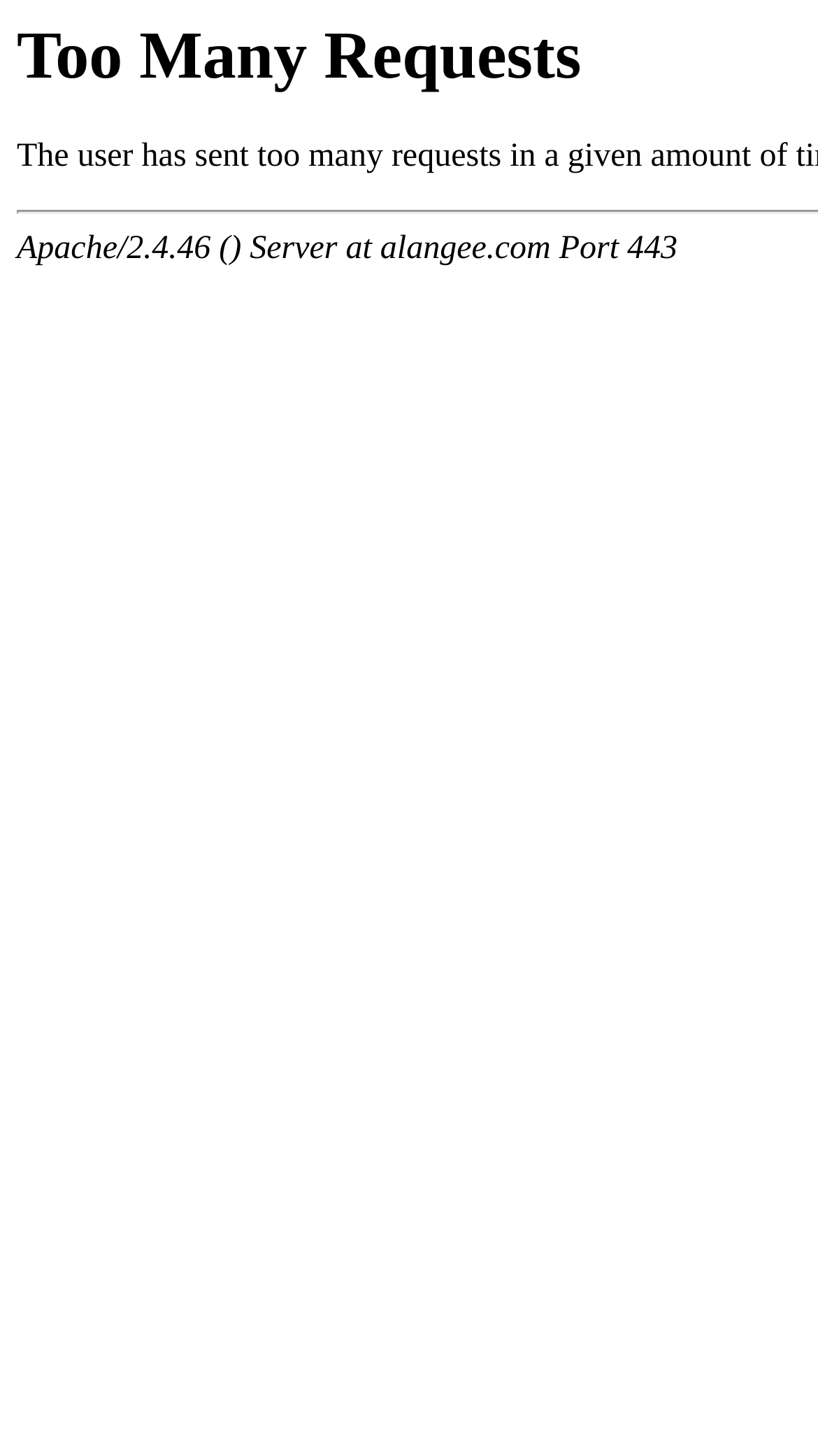Please extract the title of the webpage.

Too Many Requests